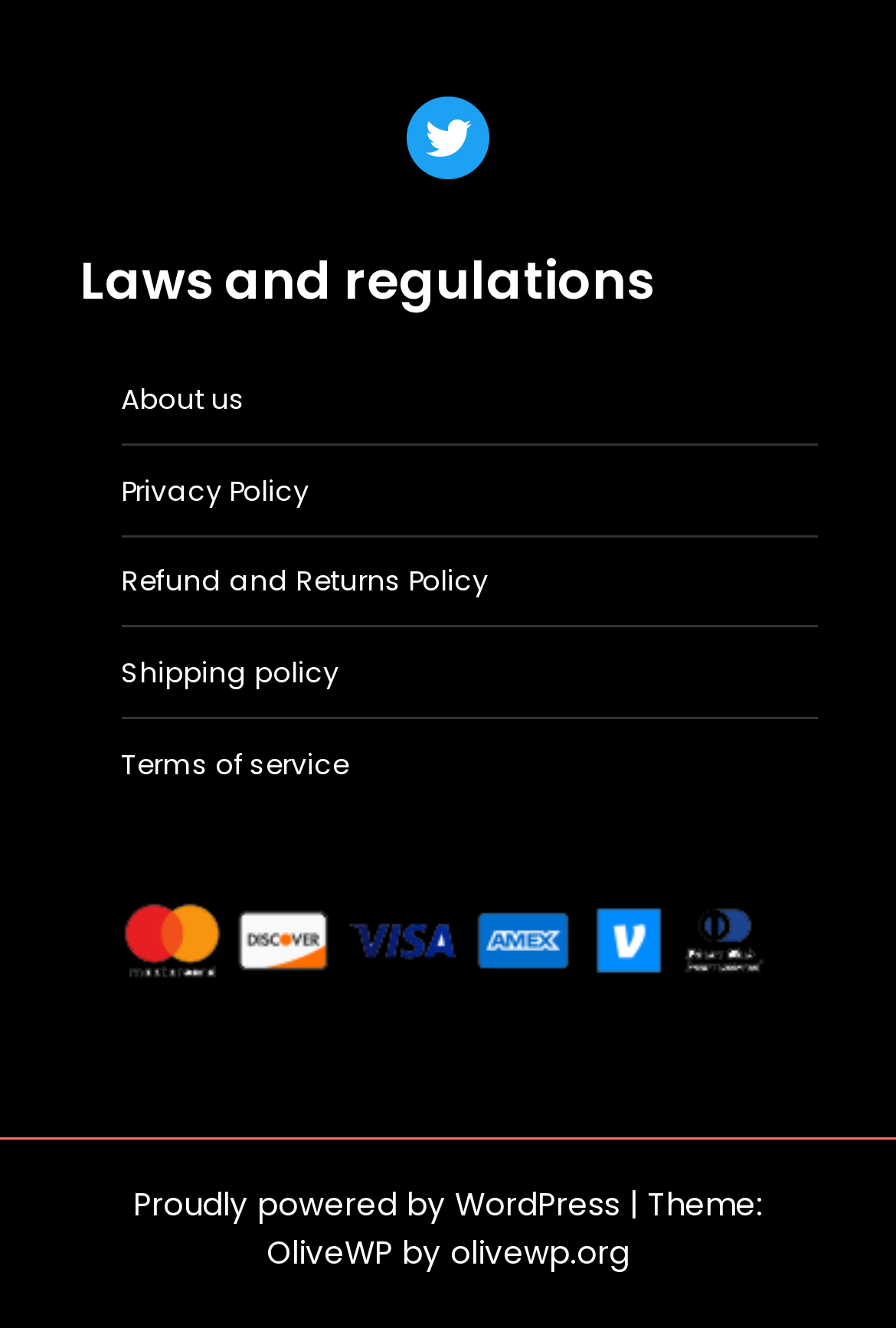Determine the bounding box coordinates for the region that must be clicked to execute the following instruction: "Navigate to home page".

None